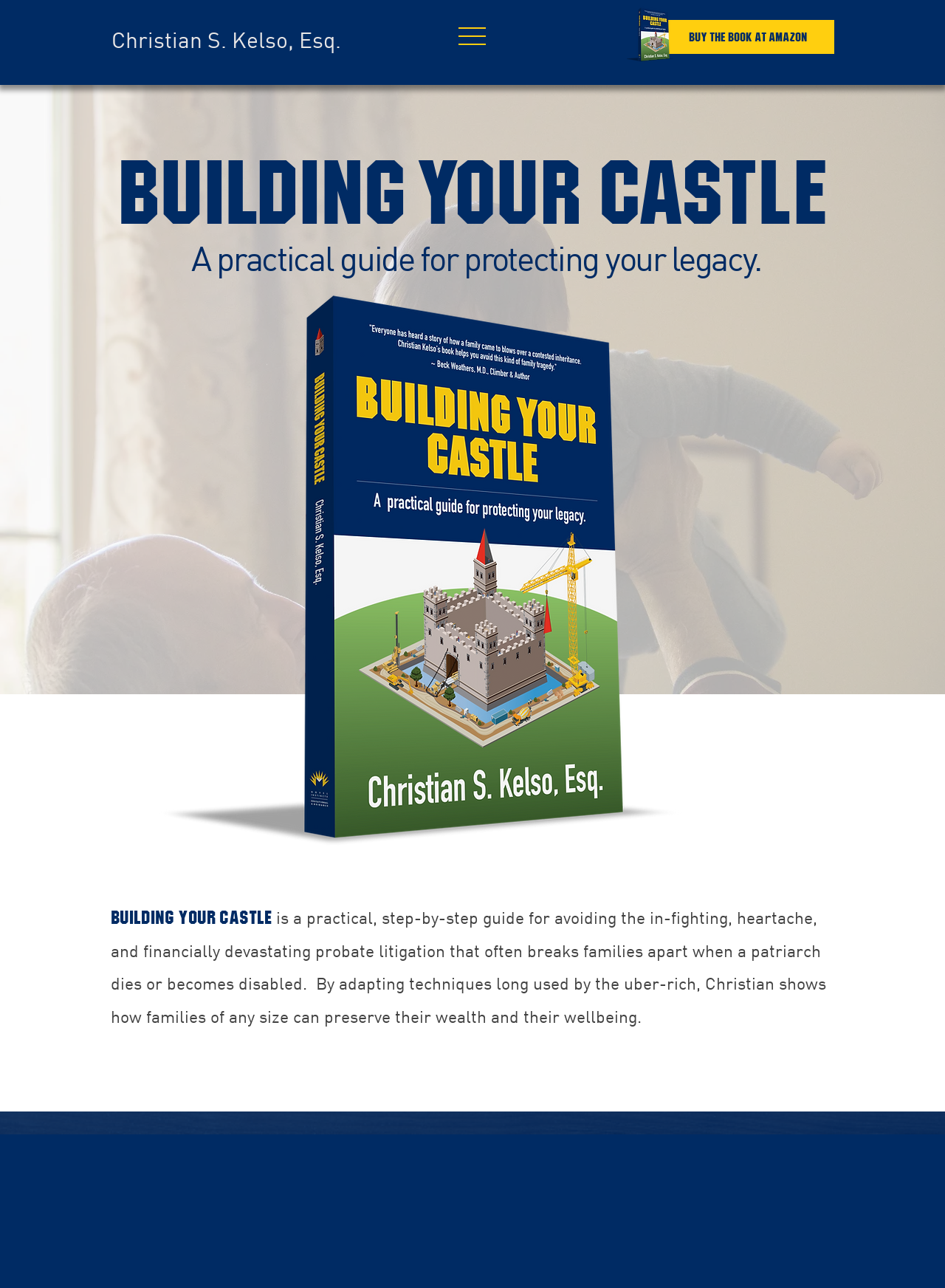Given the element description: "parent_node: SINFULLY EFFECTIVE PR", predict the bounding box coordinates of the UI element it refers to, using four float numbers between 0 and 1, i.e., [left, top, right, bottom].

None